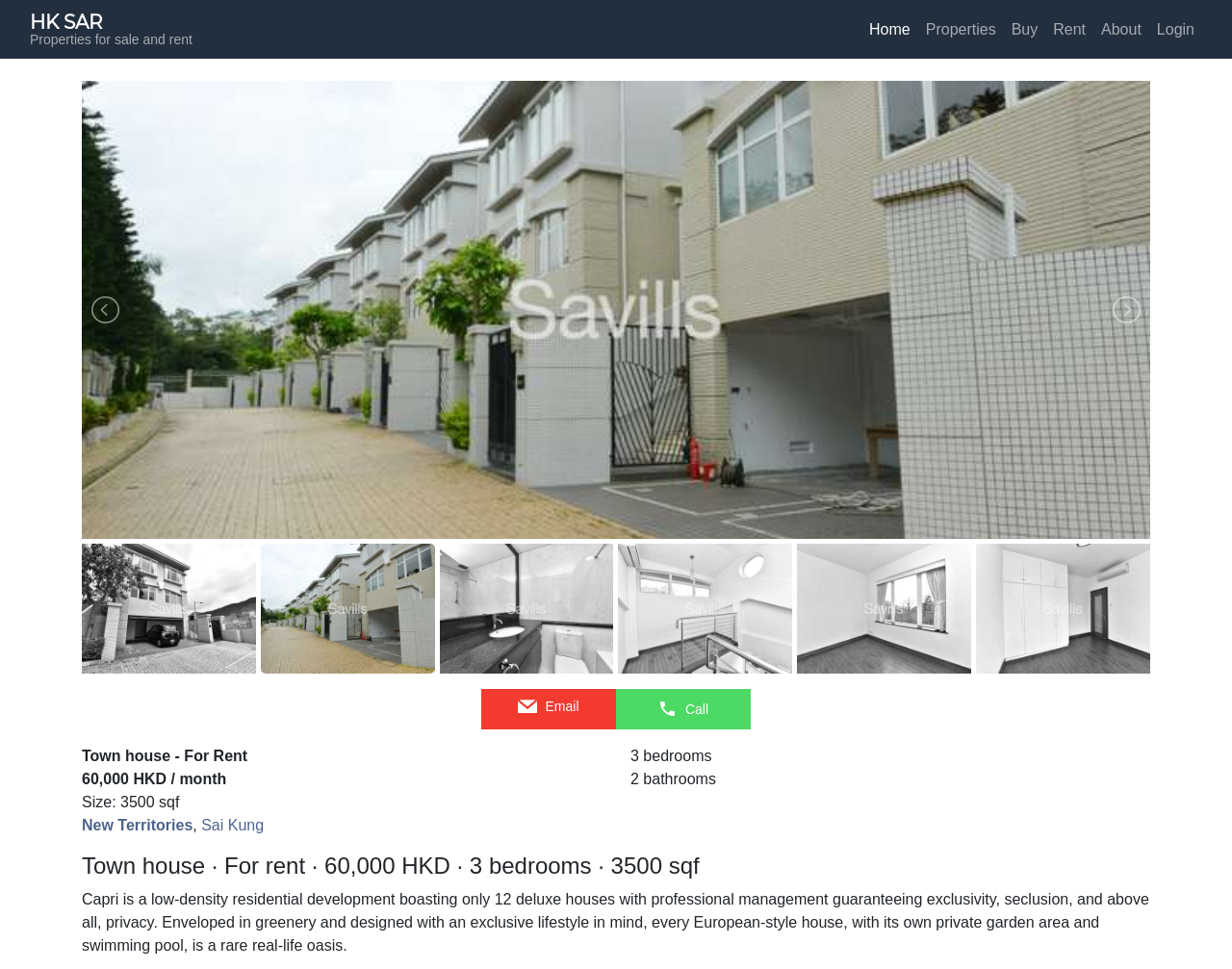Given the element description, predict the bounding box coordinates in the format (top-left x, top-left y, bottom-right x, bottom-right y), using floating point numbers between 0 and 1: Sai Kung

[0.163, 0.843, 0.214, 0.86]